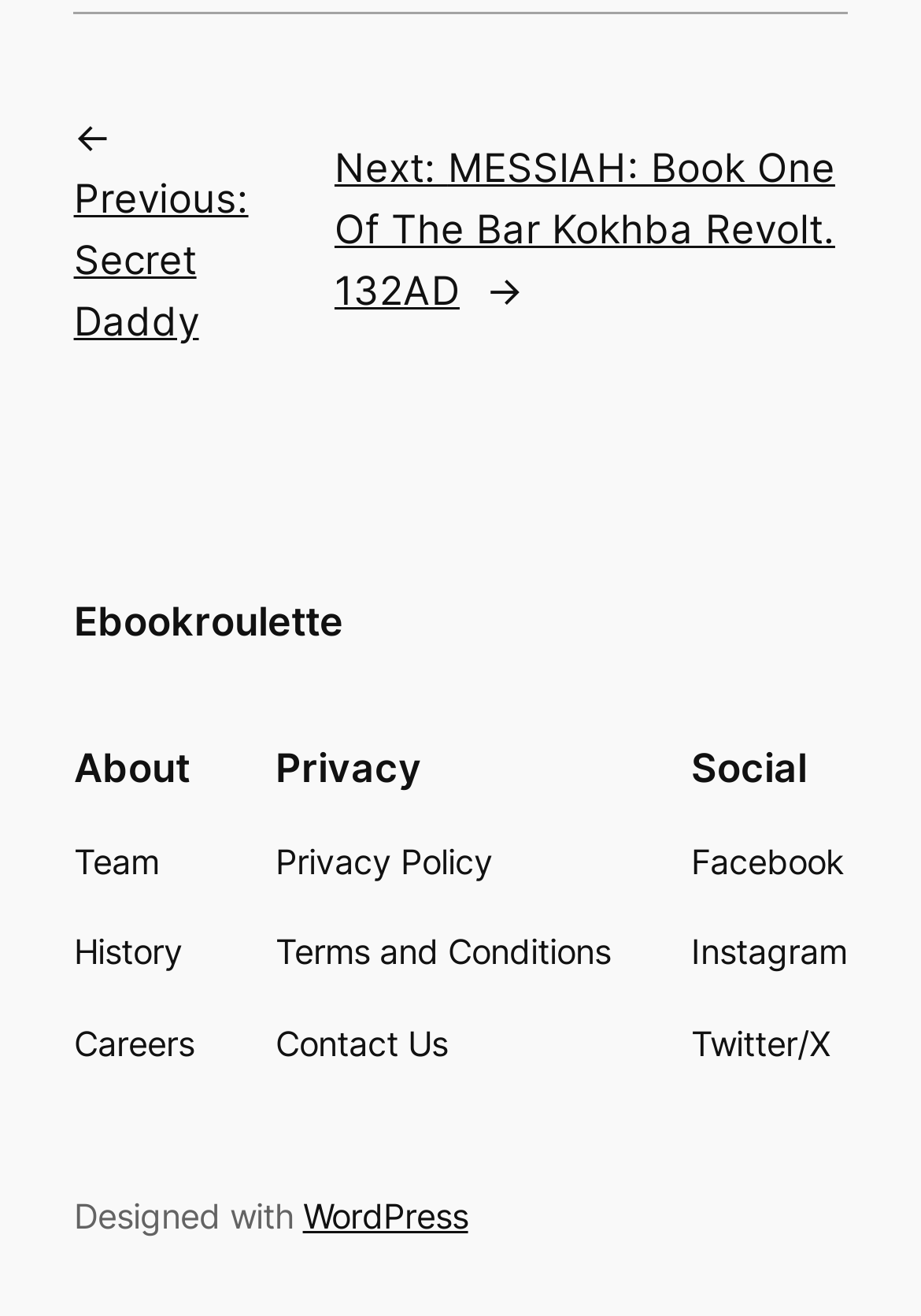Locate the bounding box coordinates of the segment that needs to be clicked to meet this instruction: "view privacy policy".

[0.299, 0.636, 0.535, 0.676]